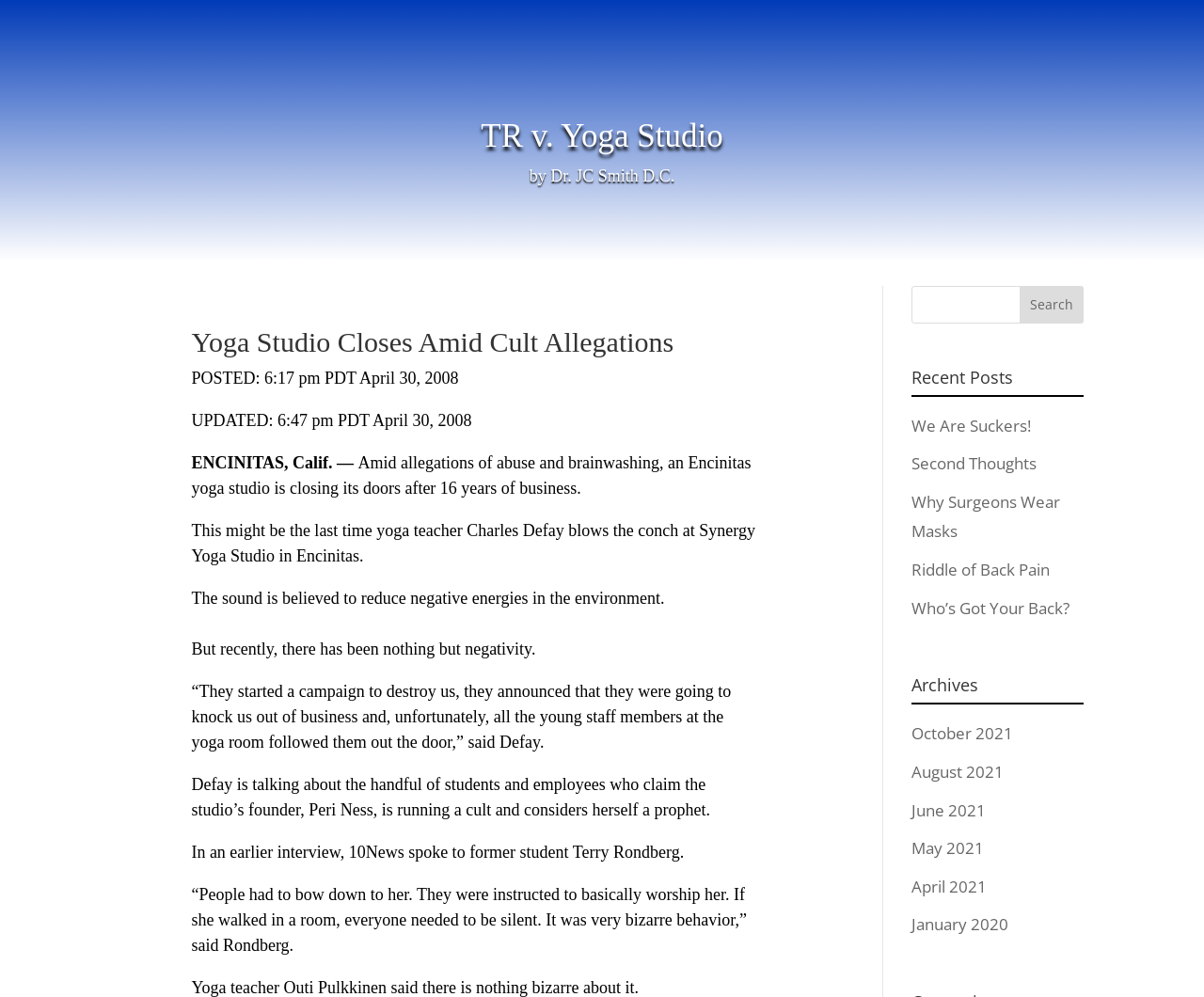What is the date of the article?
Please craft a detailed and exhaustive response to the question.

The article mentions that 'POSTED: 6:17 pm PDT April 30, 2008' and 'UPDATED: 6:47 pm PDT April 30, 2008' which indicates that the article was posted and updated on April 30, 2008.